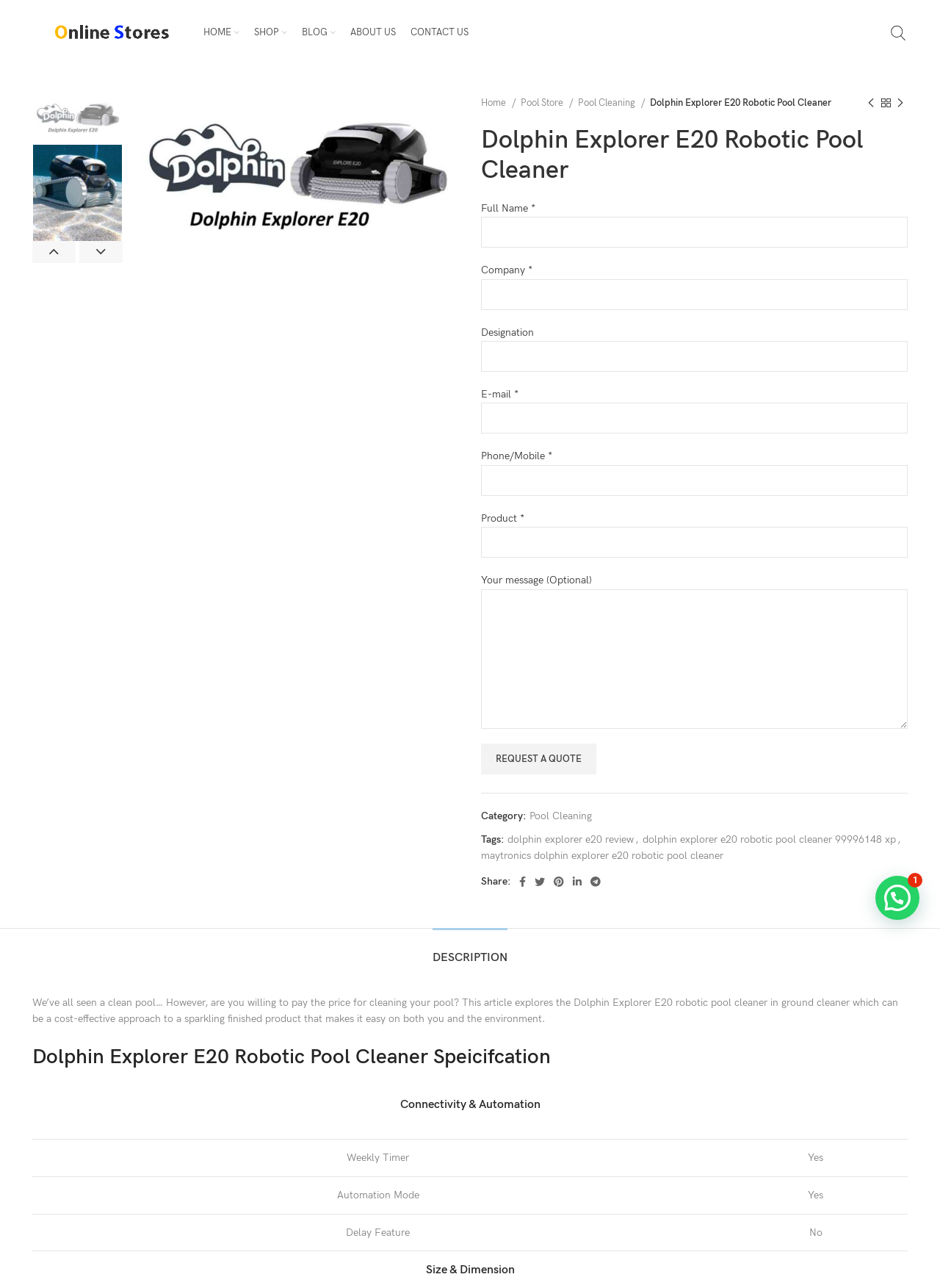Find the bounding box coordinates for the element that must be clicked to complete the instruction: "Click the 'Facebook social link'". The coordinates should be four float numbers between 0 and 1, indicated as [left, top, right, bottom].

[0.548, 0.677, 0.564, 0.692]